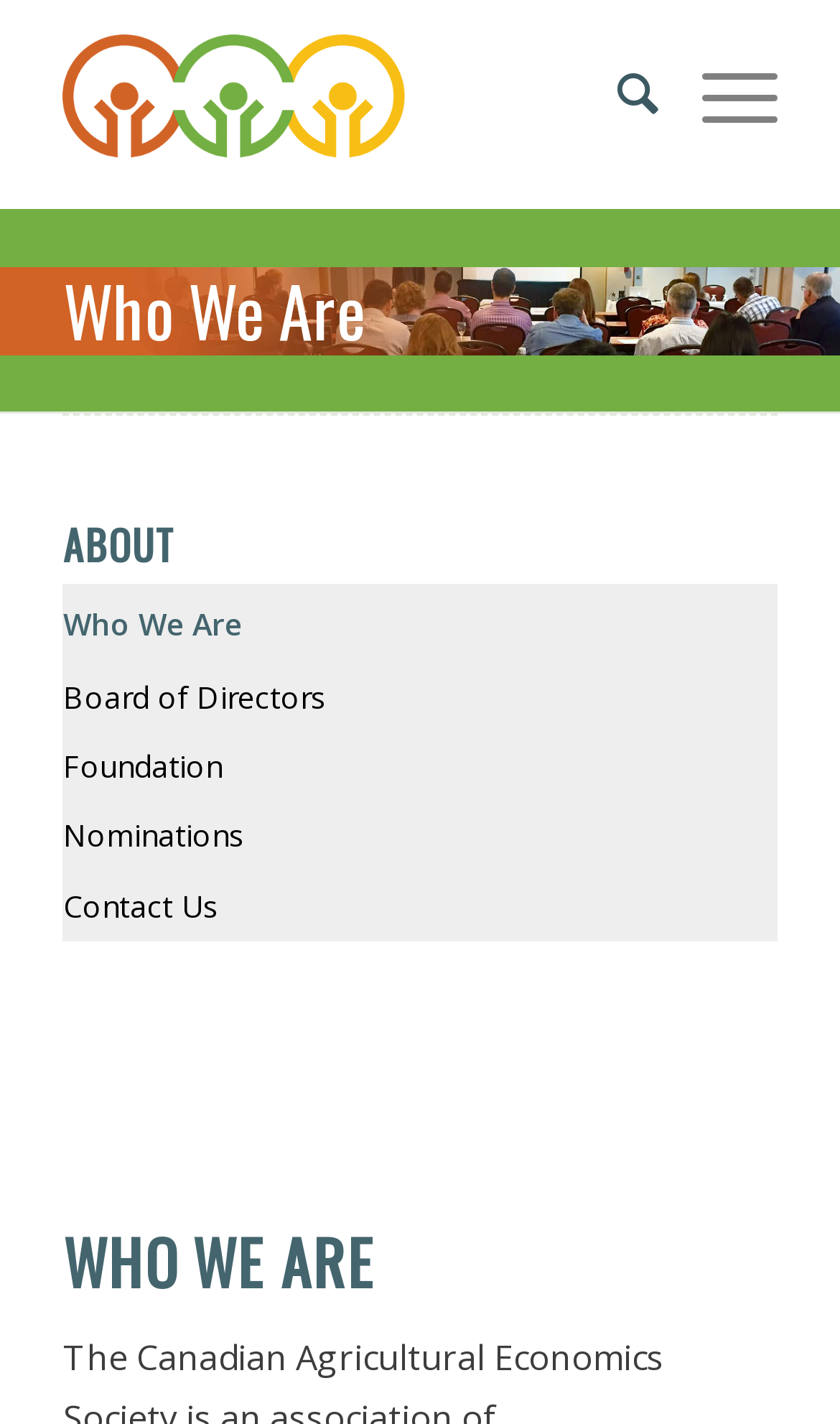Please determine the bounding box coordinates of the area that needs to be clicked to complete this task: 'contact us'. The coordinates must be four float numbers between 0 and 1, formatted as [left, top, right, bottom].

[0.075, 0.612, 0.925, 0.661]